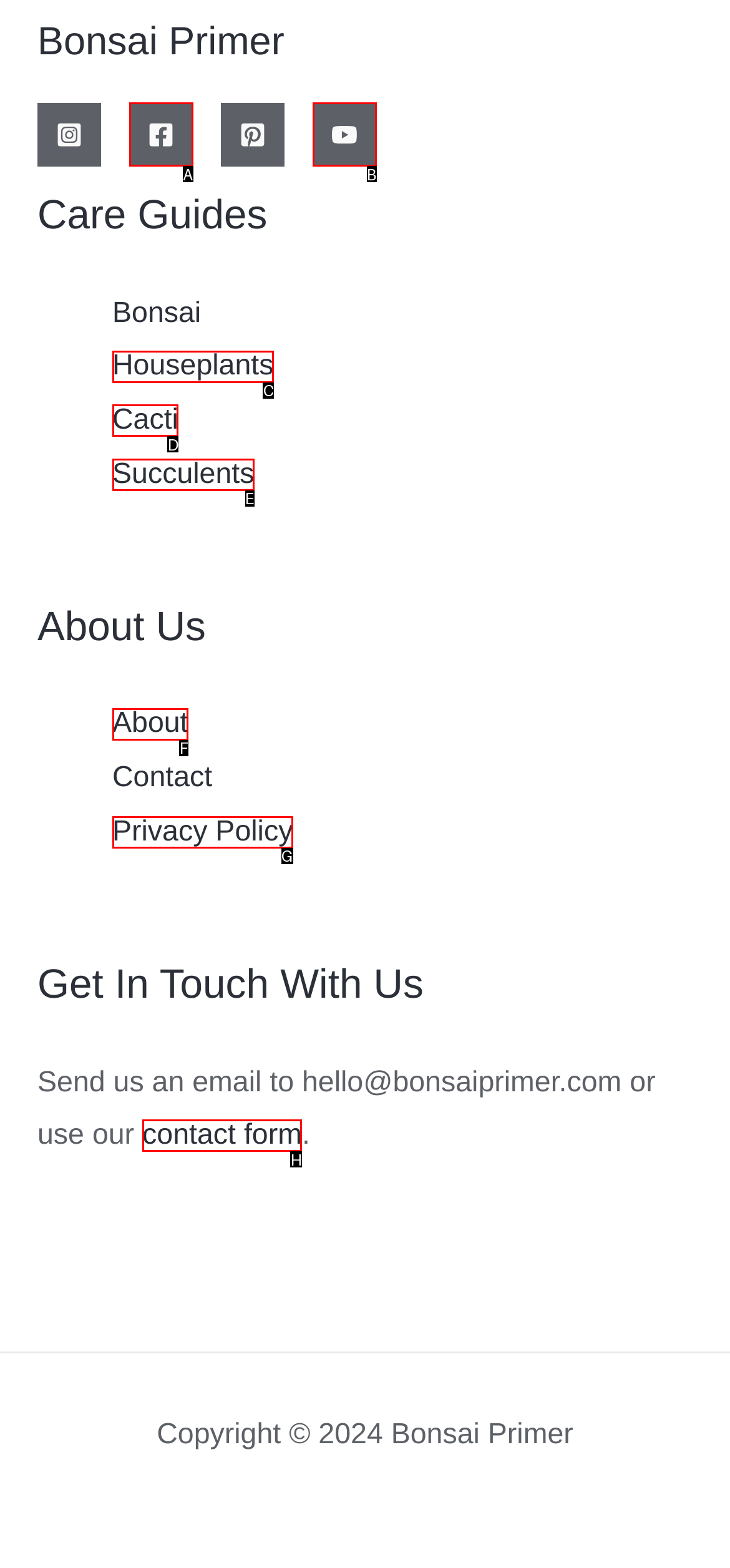Find the option that matches this description: Succulents
Provide the corresponding letter directly.

E